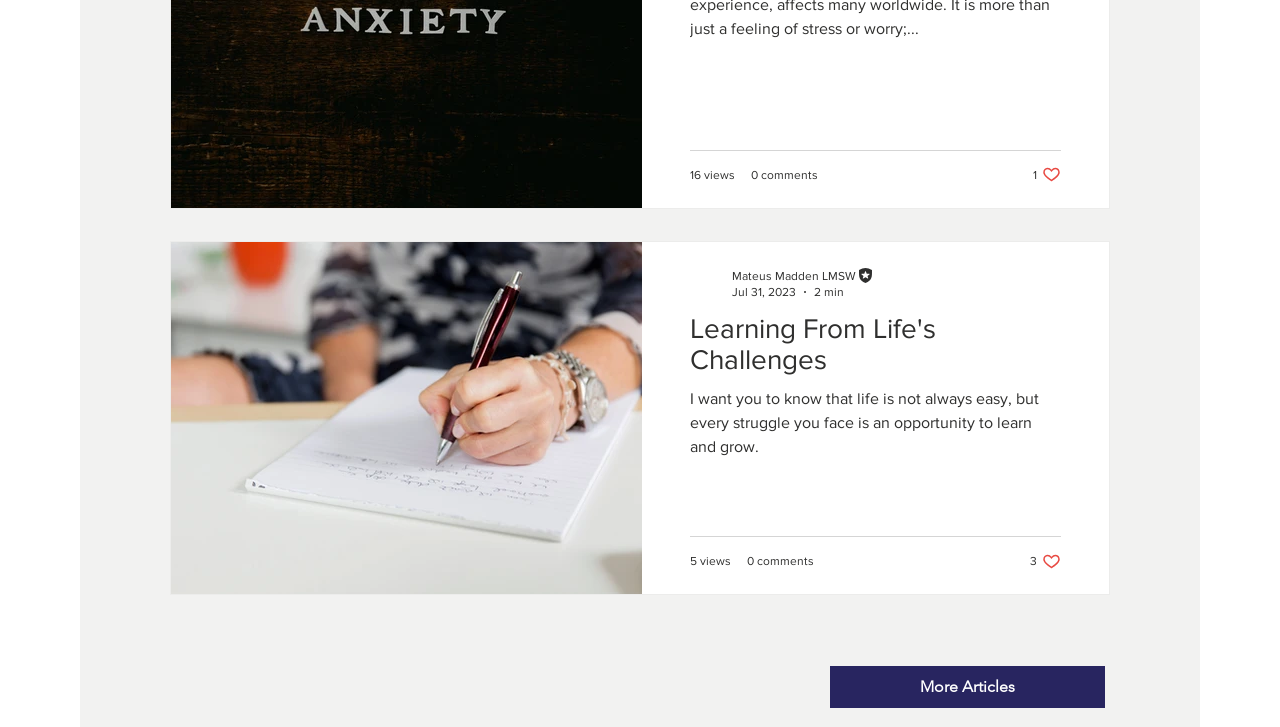Answer the following query concisely with a single word or phrase:
Who is the author of the first article?

Mateus Madden LMSW